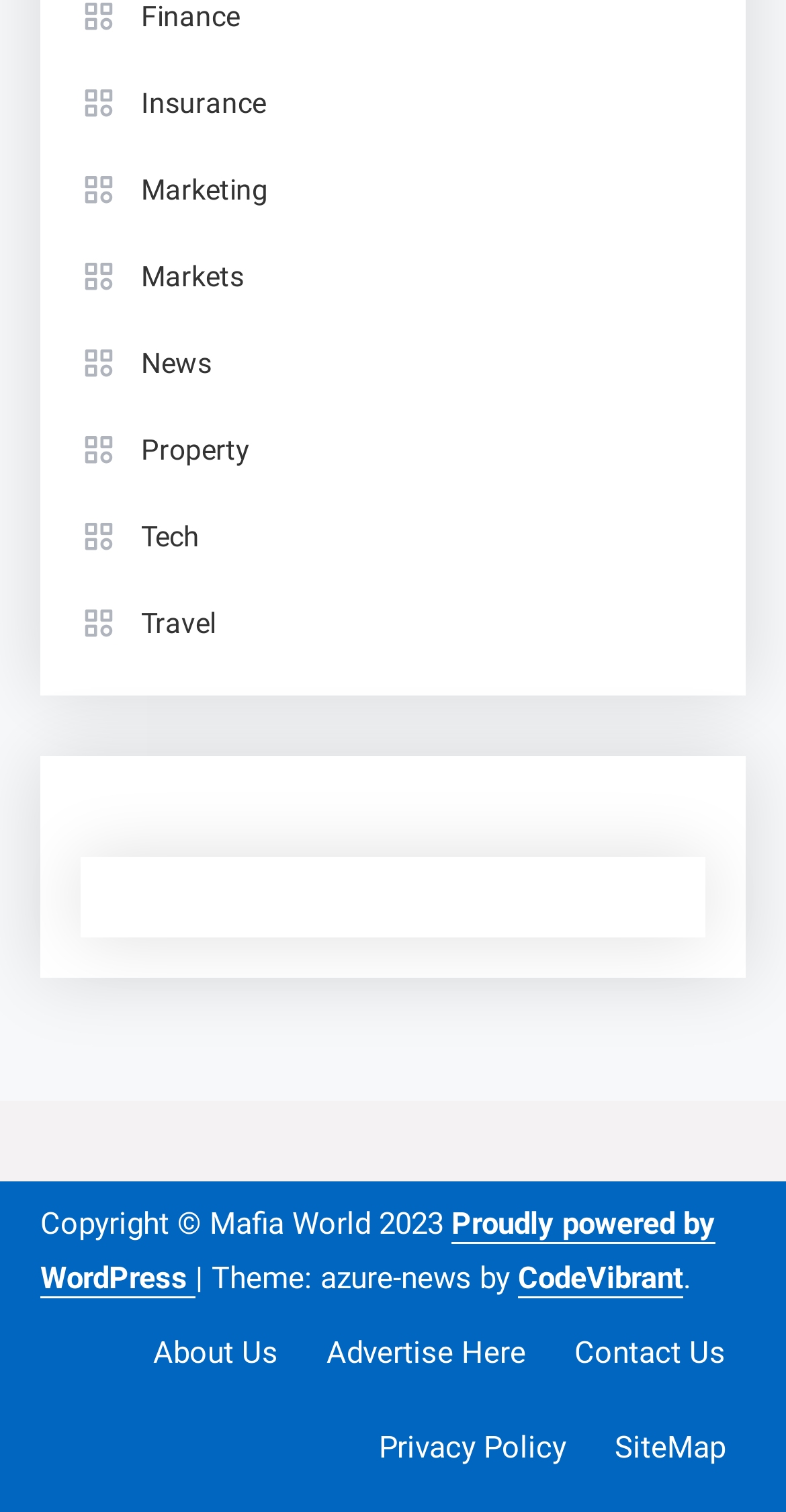Show the bounding box coordinates for the element that needs to be clicked to execute the following instruction: "share article". Provide the coordinates in the form of four float numbers between 0 and 1, i.e., [left, top, right, bottom].

None